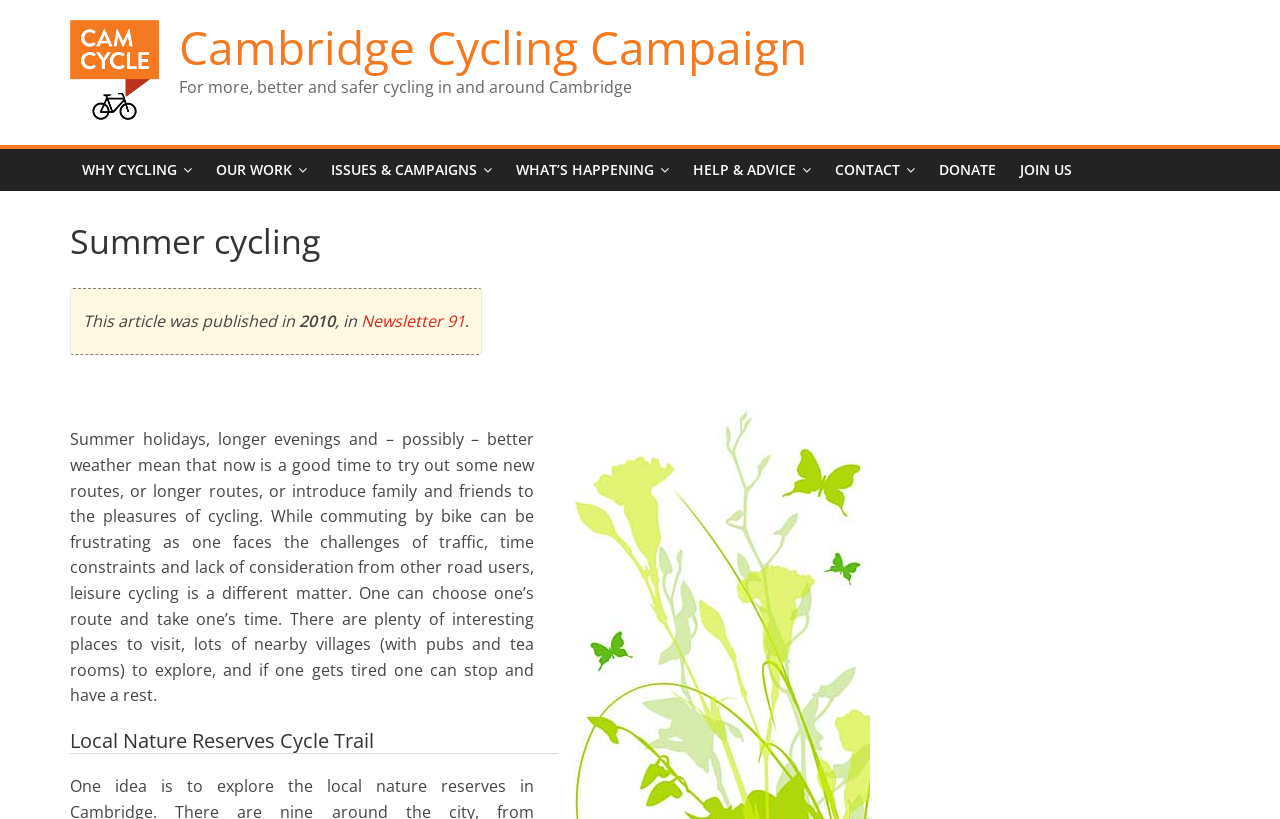Please give the bounding box coordinates of the area that should be clicked to fulfill the following instruction: "Explore 'Best Custom Pc Builder Website'". The coordinates should be in the format of four float numbers from 0 to 1, i.e., [left, top, right, bottom].

None